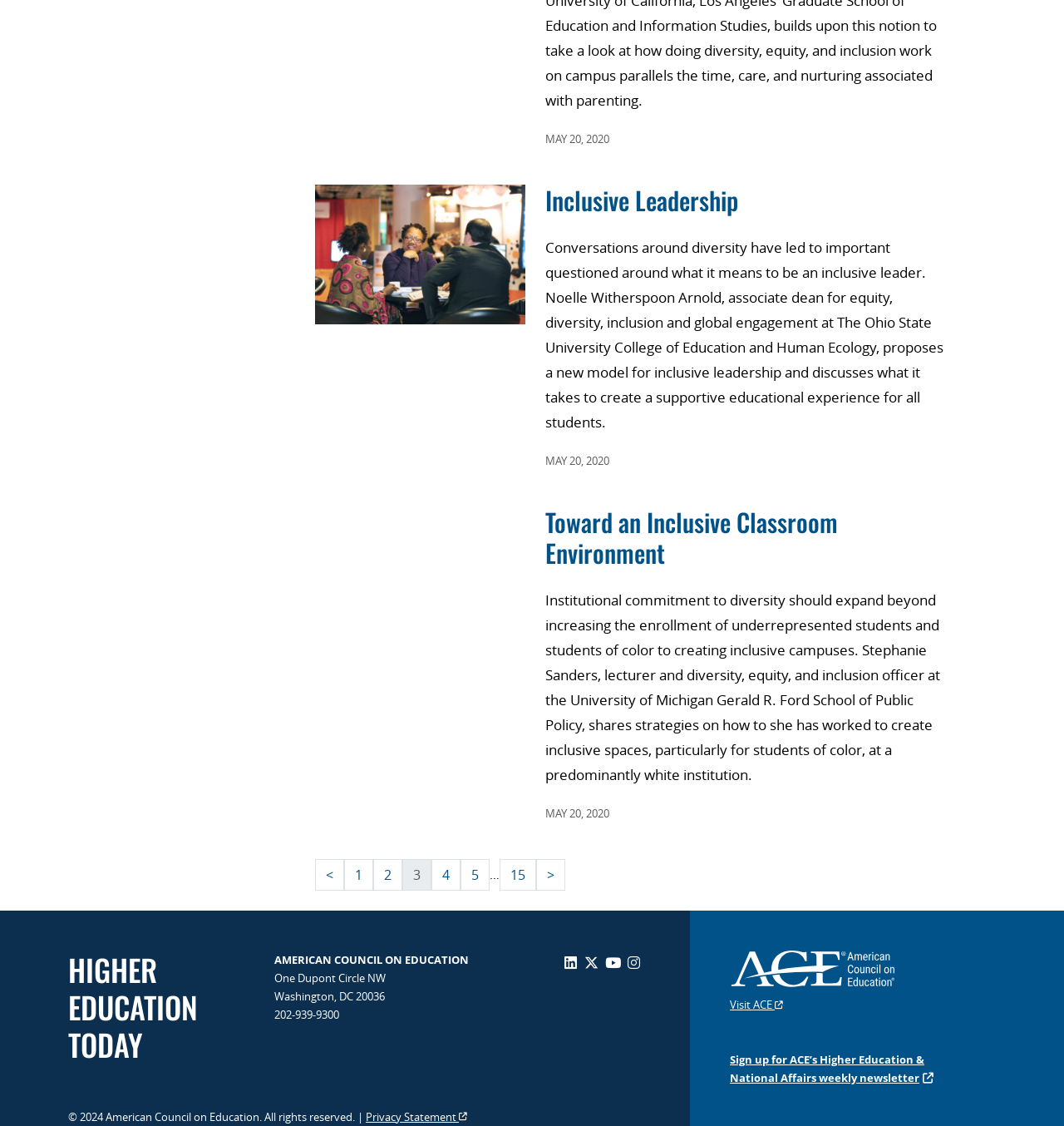Please give a concise answer to this question using a single word or phrase: 
How many navigation links are there for posts?

7